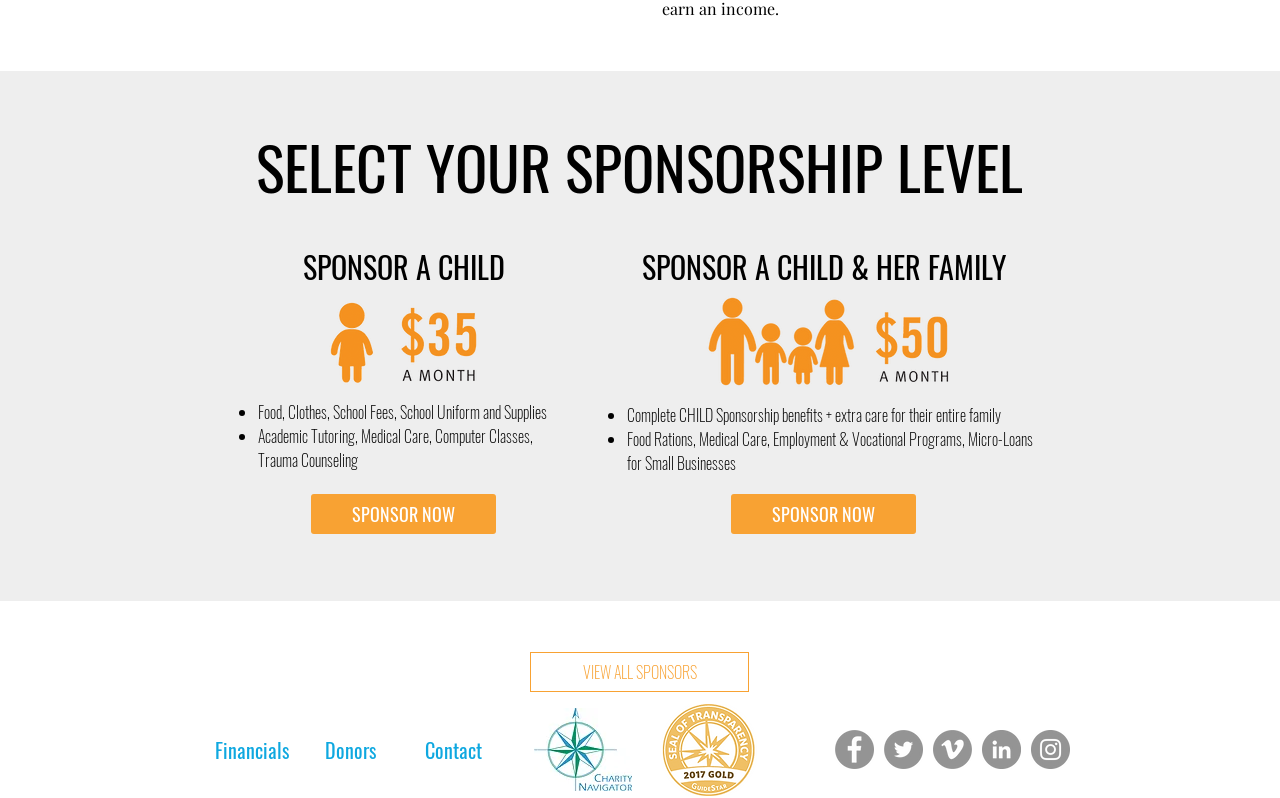Bounding box coordinates should be in the format (top-left x, top-left y, bottom-right x, bottom-right y) and all values should be floating point numbers between 0 and 1. Determine the bounding box coordinate for the UI element described as: SPONSOR NOW

[0.243, 0.619, 0.388, 0.669]